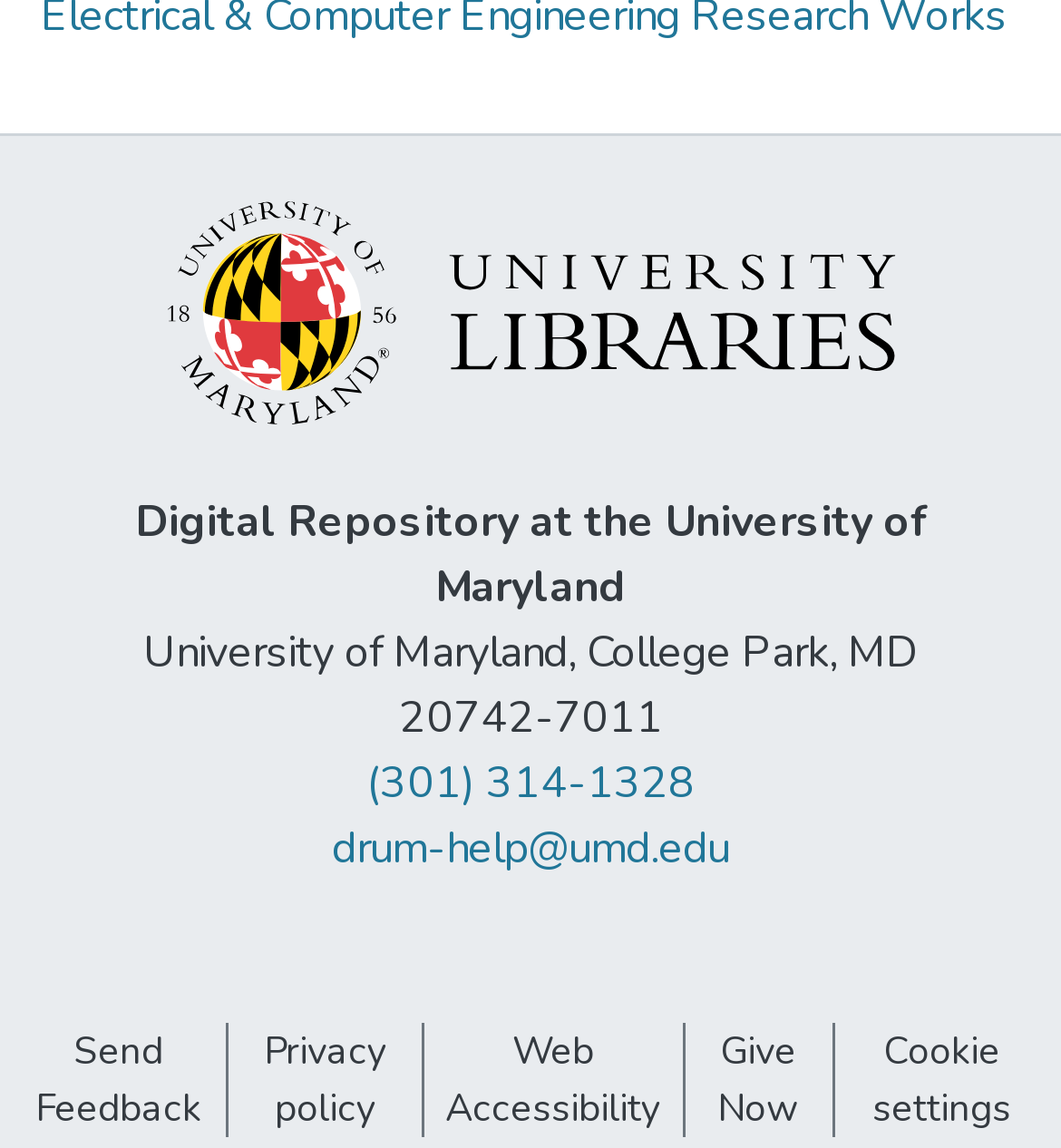How many links are there at the bottom of the webpage?
Based on the image, give a concise answer in the form of a single word or short phrase.

5